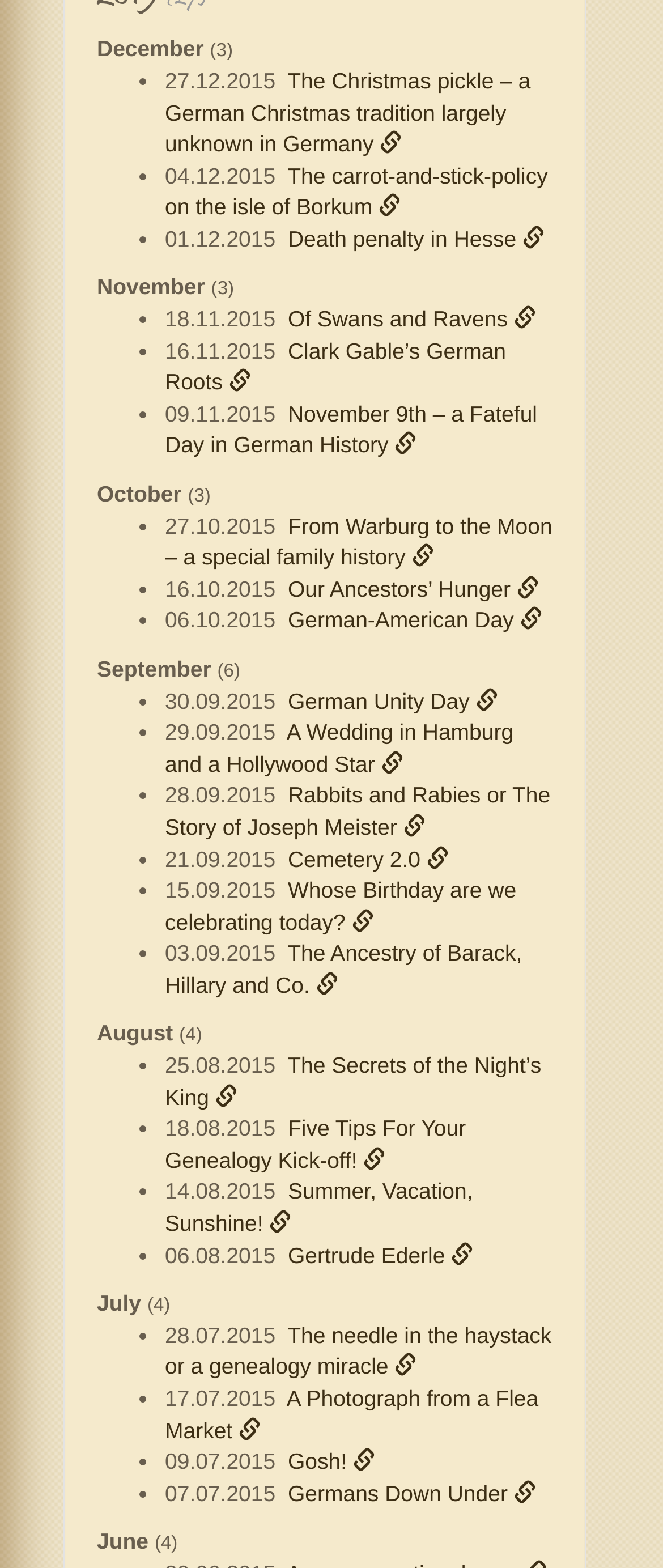Identify the bounding box coordinates for the UI element described as: "Summer, Vacation, Sunshine!".

[0.249, 0.752, 0.713, 0.788]